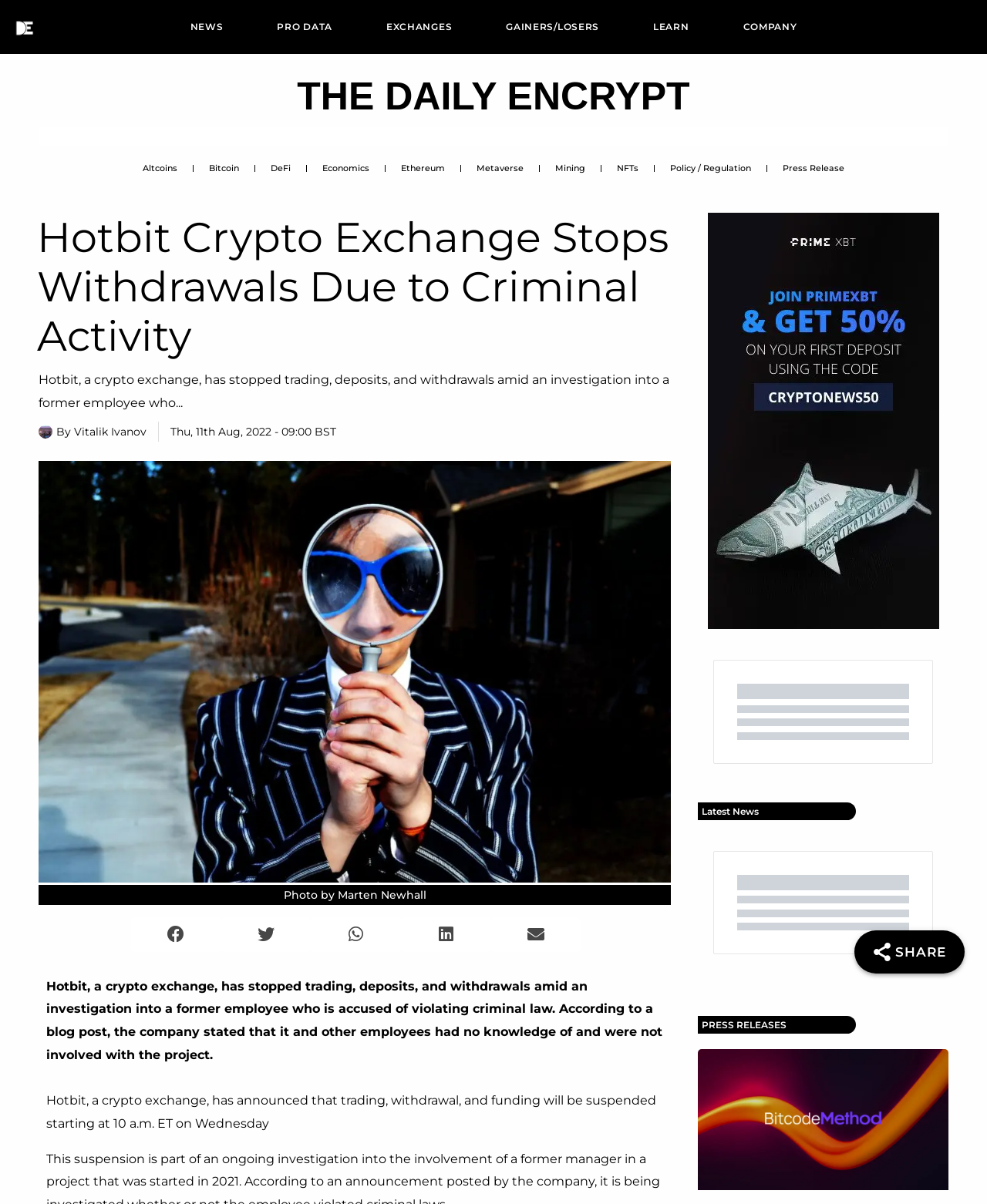Who is the author of the article?
Could you give a comprehensive explanation in response to this question?

The answer can be found in the static text 'By Vitalik Ivanov' which is located below the image of Vitalik Ivanov.